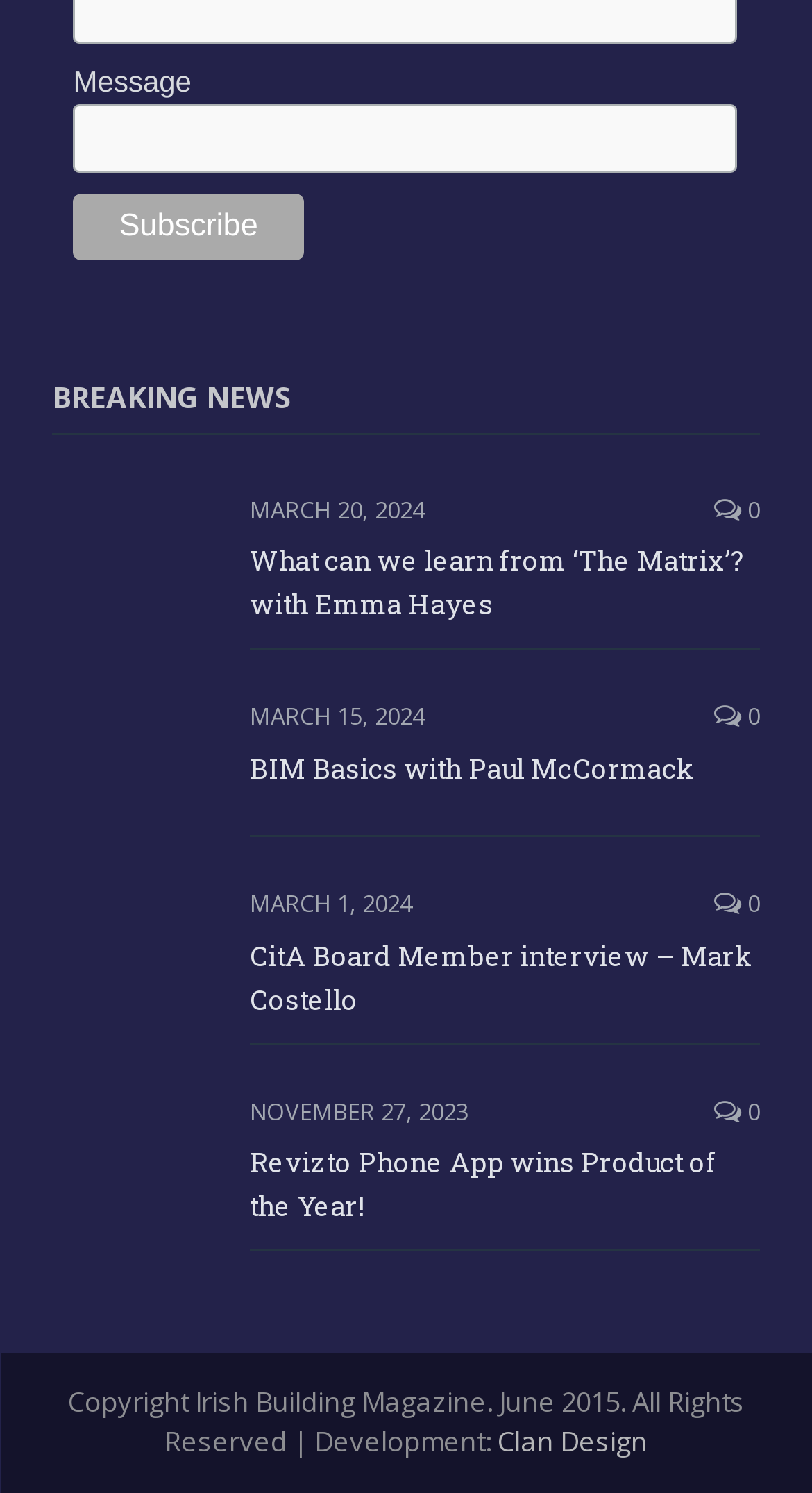Find the bounding box coordinates of the clickable area that will achieve the following instruction: "Visit the Clan Design website".

[0.613, 0.953, 0.797, 0.978]